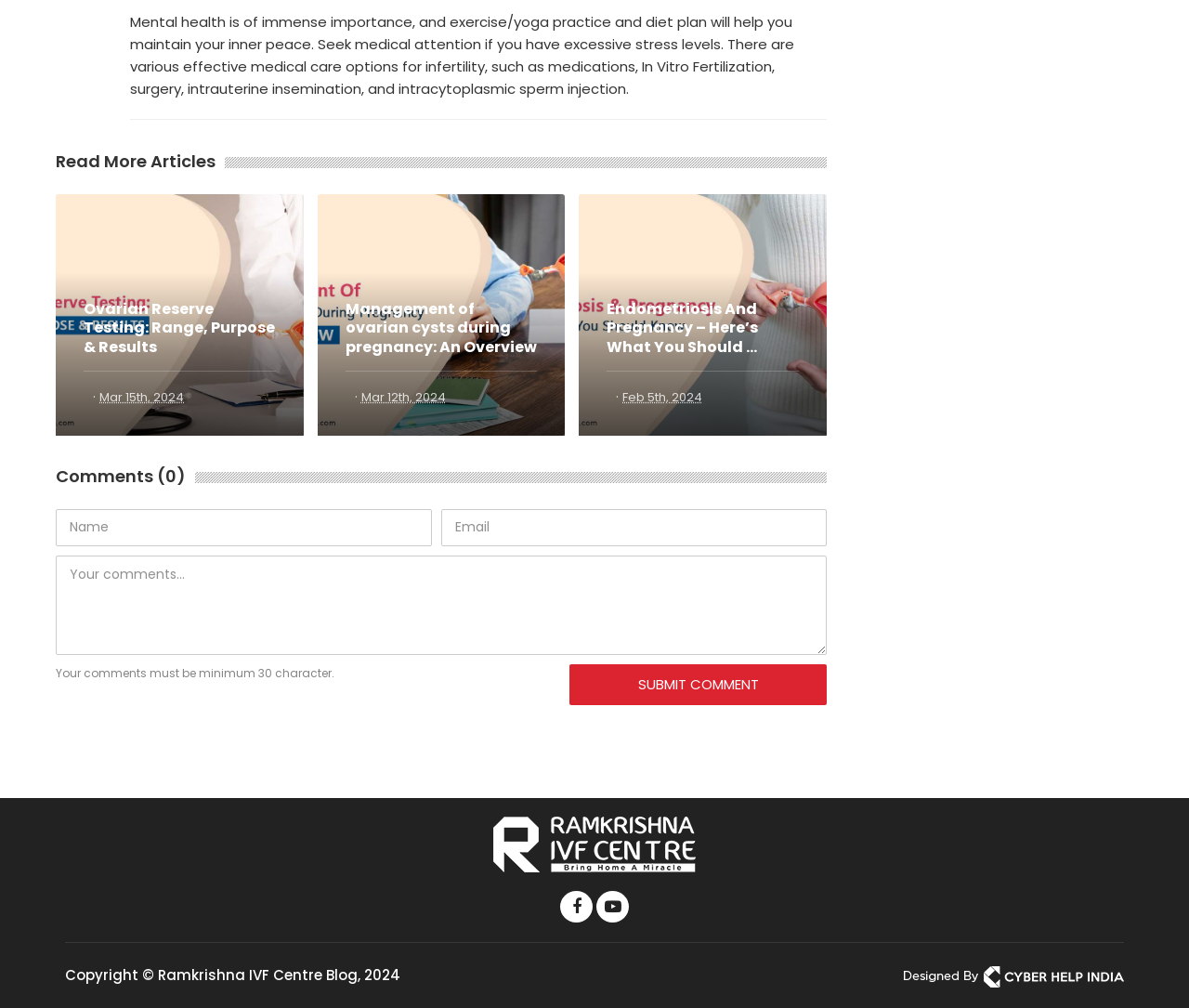What is the purpose of the textbox at the bottom?
Answer the question with as much detail as possible.

The textbox at the bottom of the webpage is for users to leave a comment. It has a label 'Your comments...' and a submit button, indicating that users can input their comments and submit them.